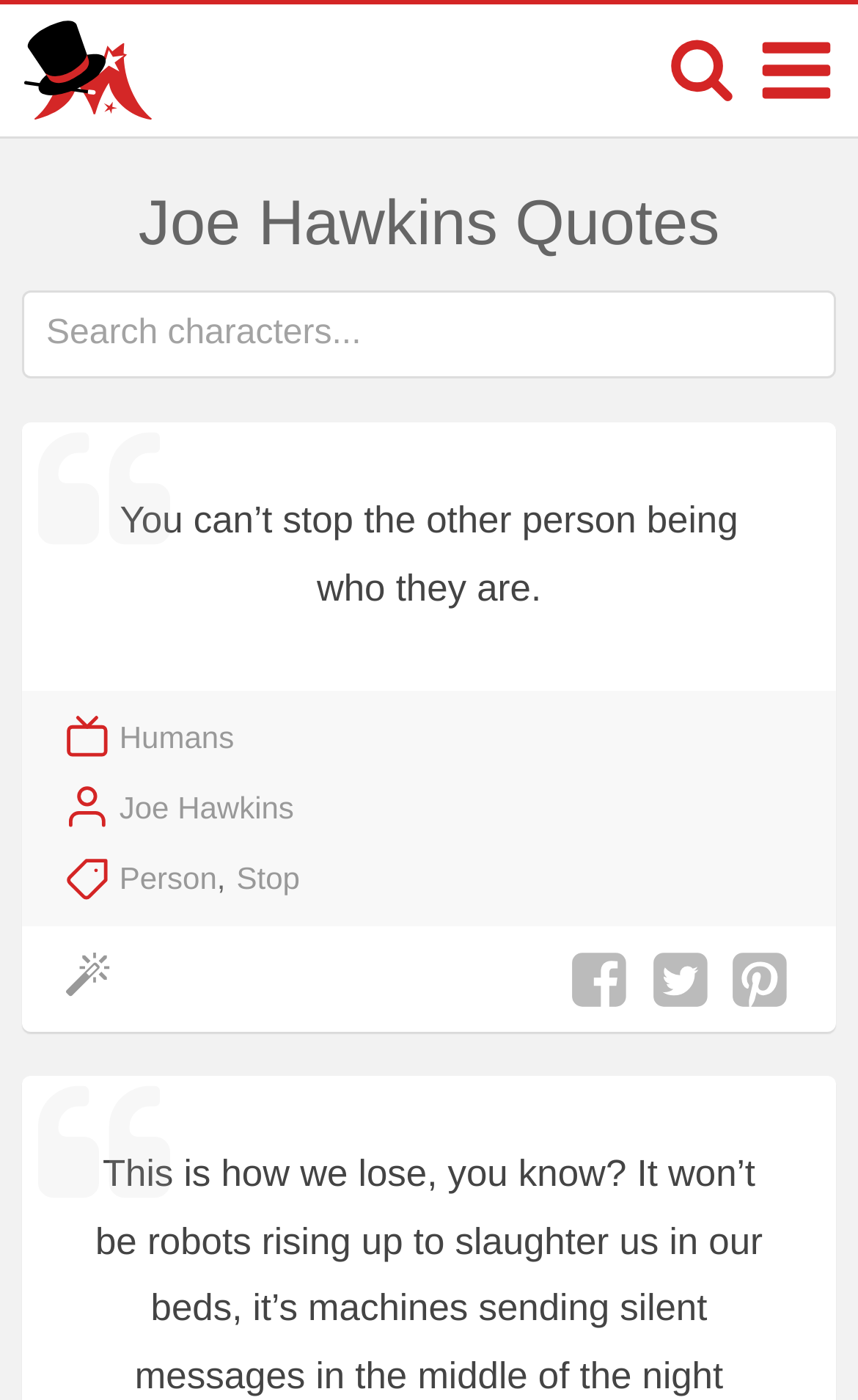How many social media icons are present?
Look at the image and answer the question using a single word or phrase.

3